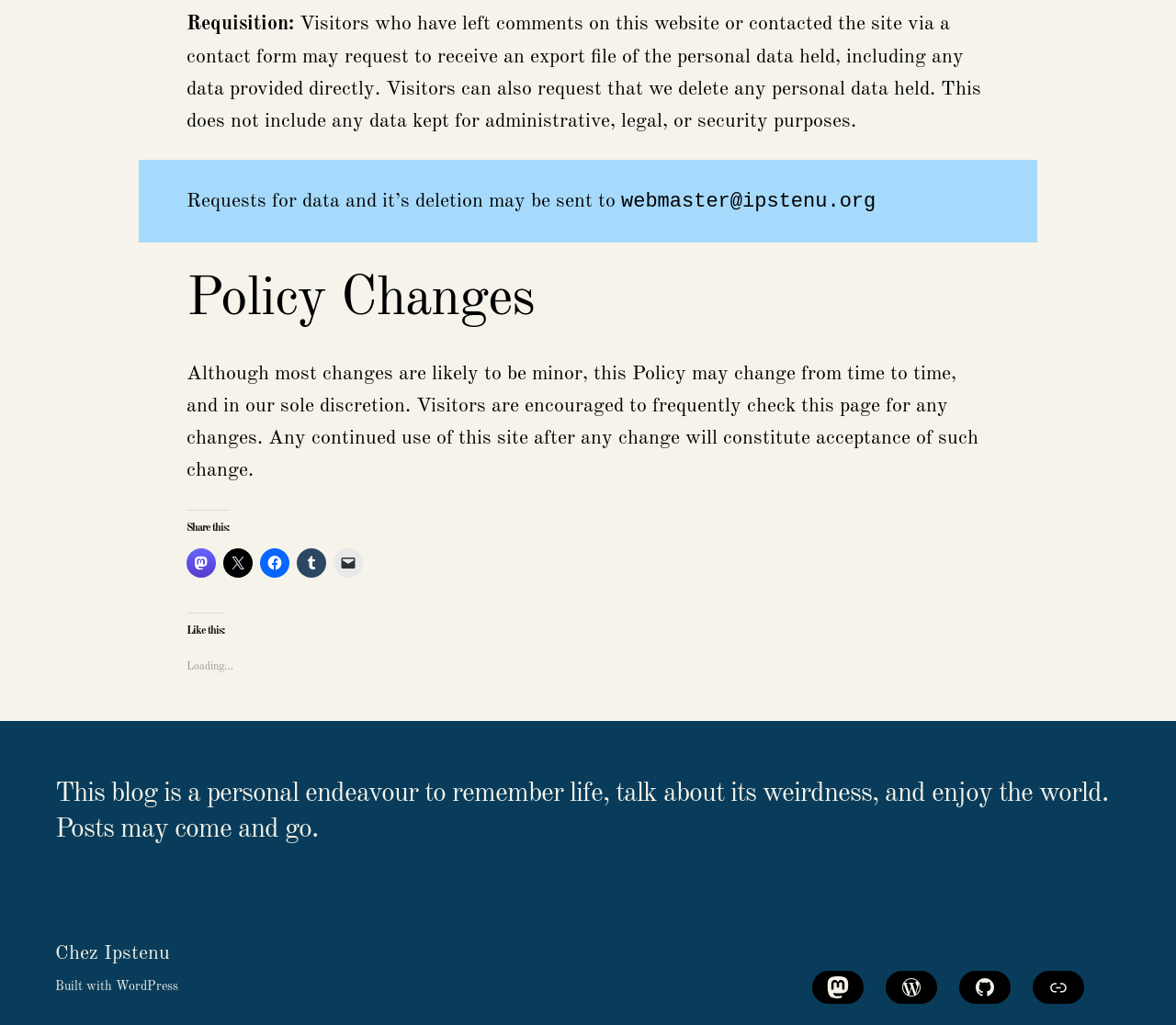What platform is this blog built with?
Relying on the image, give a concise answer in one word or a brief phrase.

WordPress